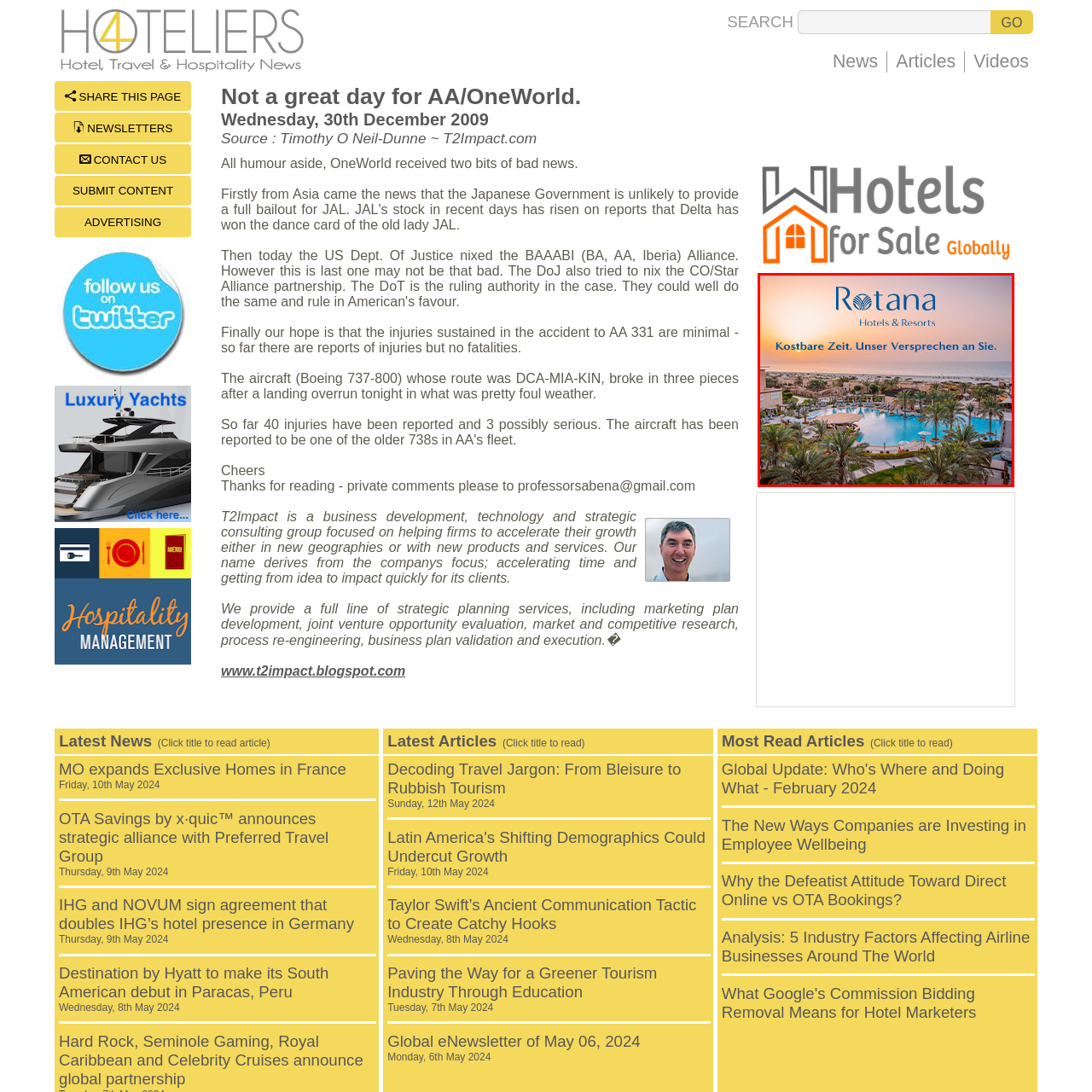Take a close look at the image outlined in red and answer the ensuing question with a single word or phrase:
What is the language of the text above the image?

German